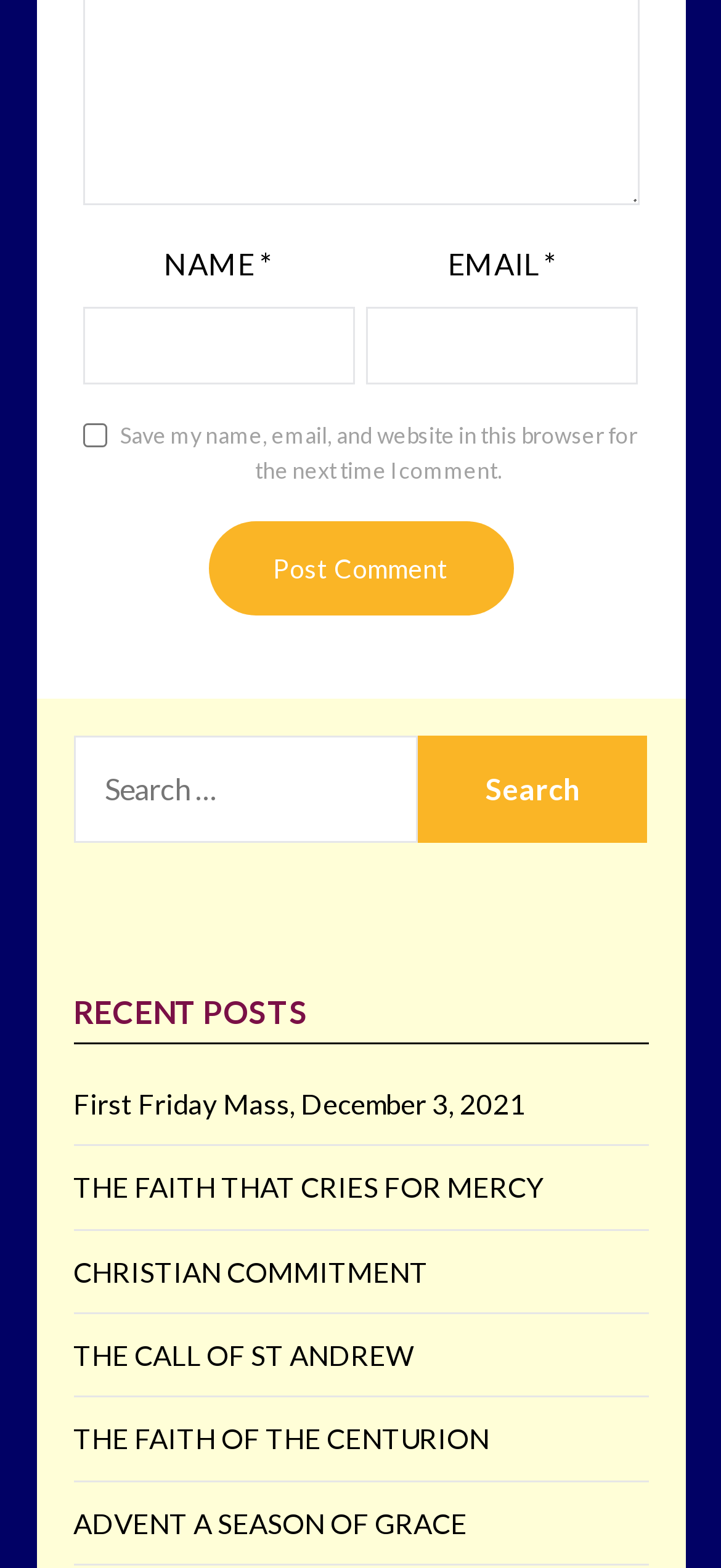Identify the bounding box coordinates for the UI element mentioned here: "parent_node: NAME * name="author"". Provide the coordinates as four float values between 0 and 1, i.e., [left, top, right, bottom].

[0.114, 0.196, 0.492, 0.245]